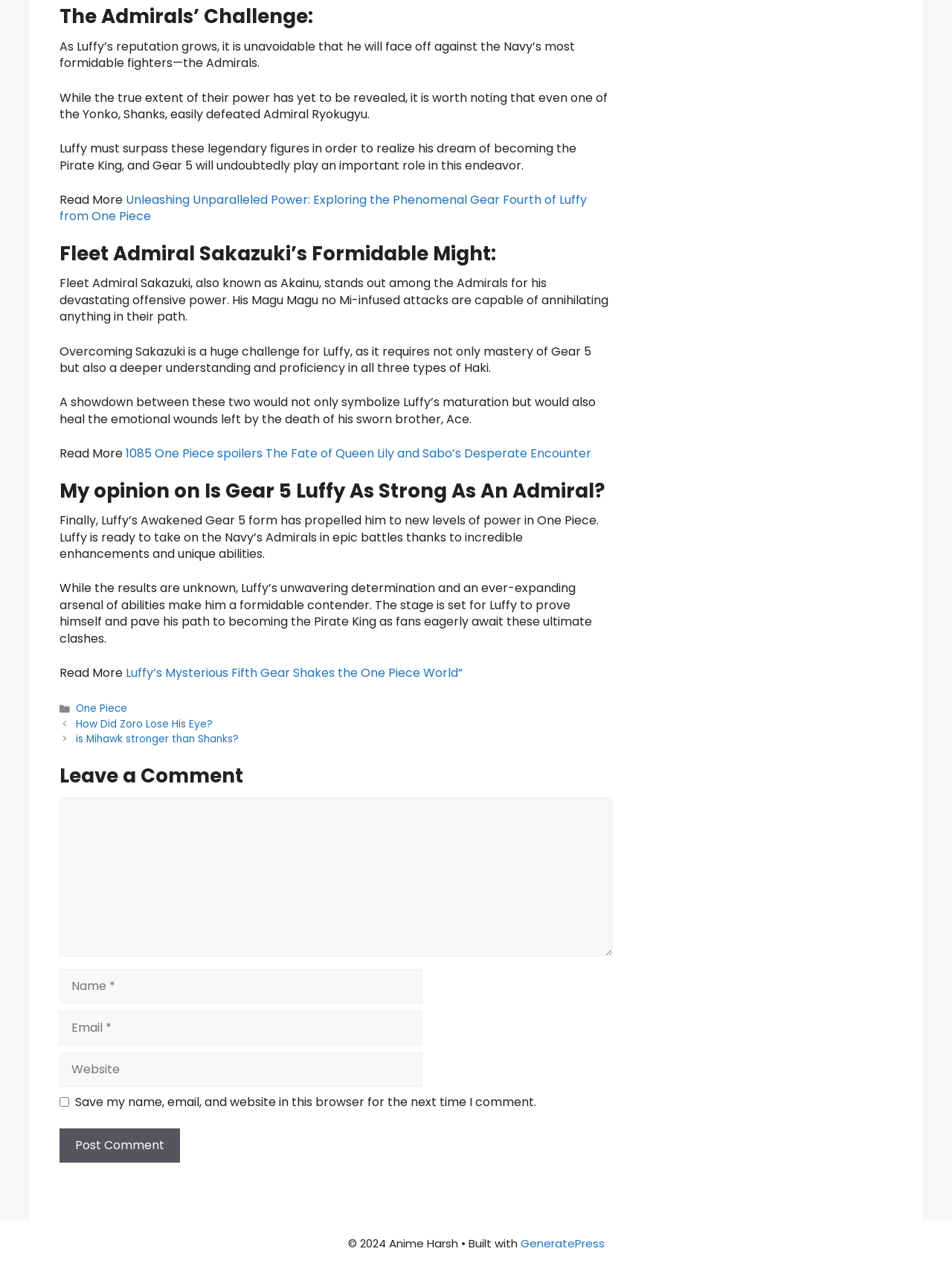How many links are there in the footer section?
Based on the visual details in the image, please answer the question thoroughly.

The footer section of the webpage contains three links: 'One Piece', 'Posts', and 'GeneratePress'. These links are located at the bottom of the webpage and are part of the footer section.